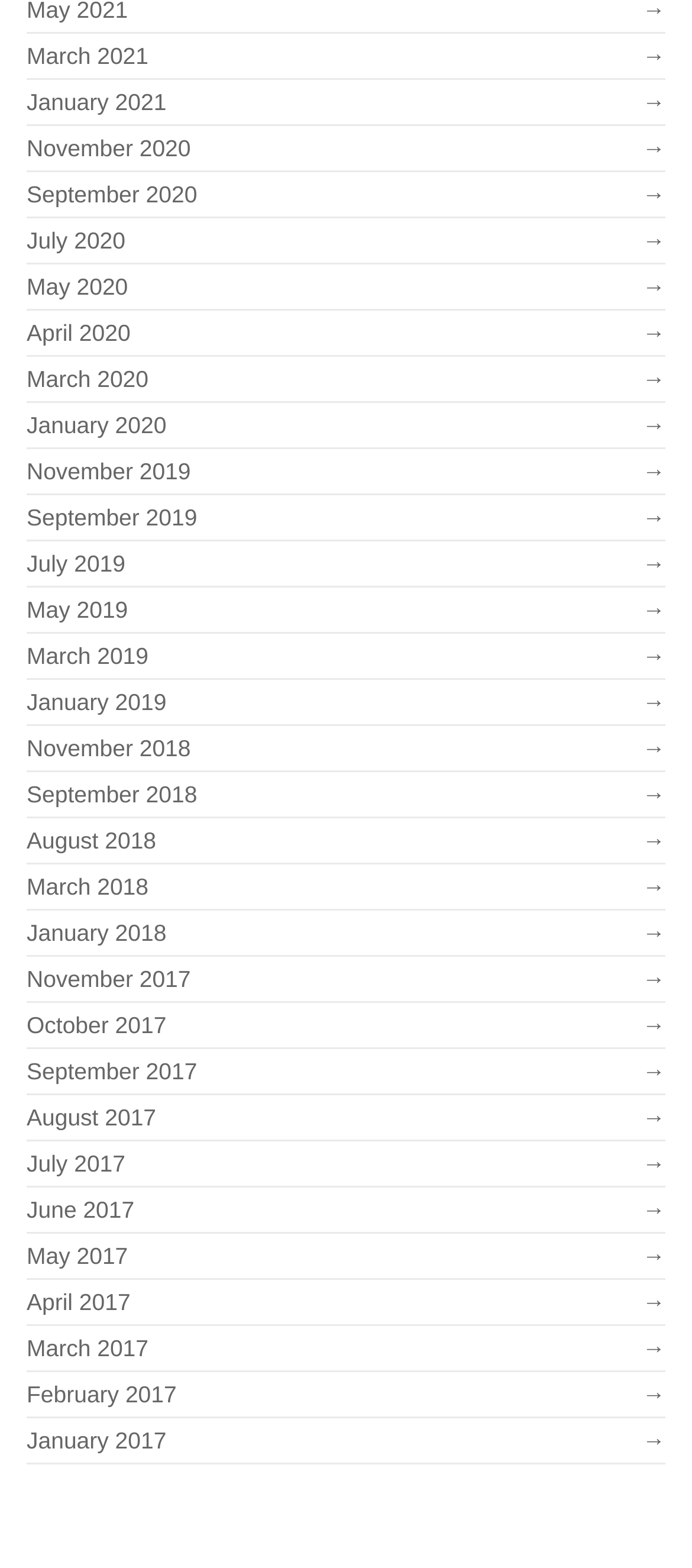Find the bounding box coordinates of the clickable area required to complete the following action: "click the first link".

None